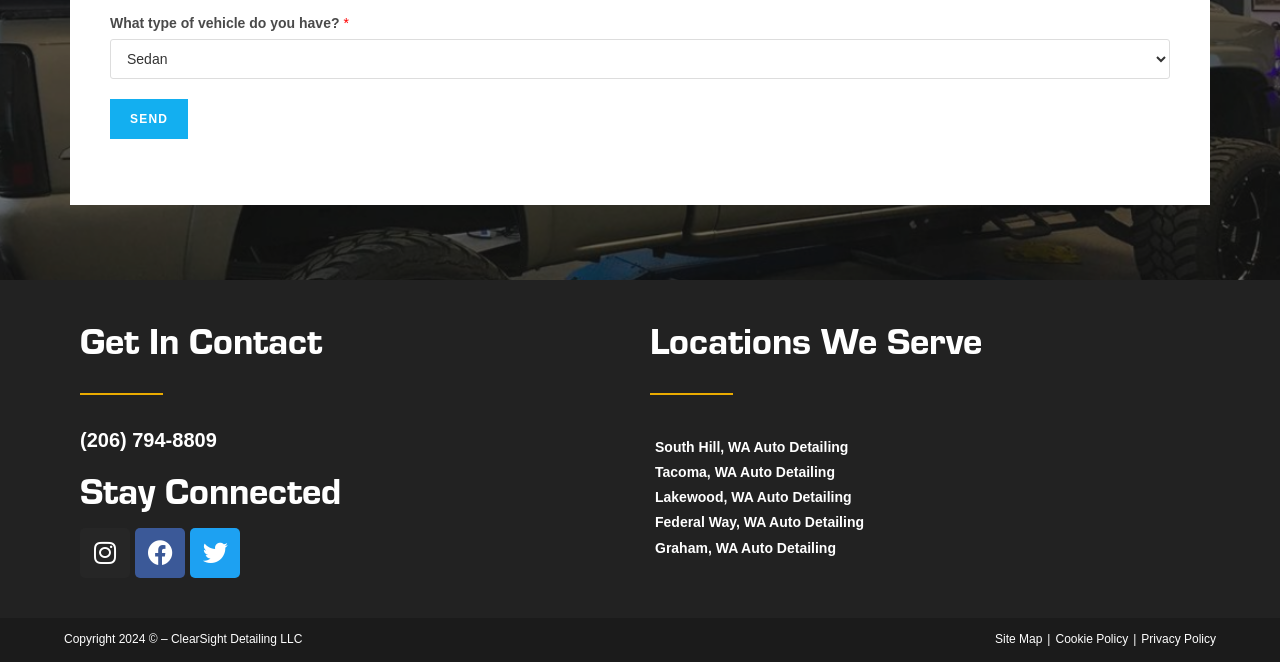Show the bounding box coordinates for the element that needs to be clicked to execute the following instruction: "view the South Hill, WA Auto Detailing page". Provide the coordinates in the form of four float numbers between 0 and 1, i.e., [left, top, right, bottom].

[0.512, 0.657, 0.934, 0.695]